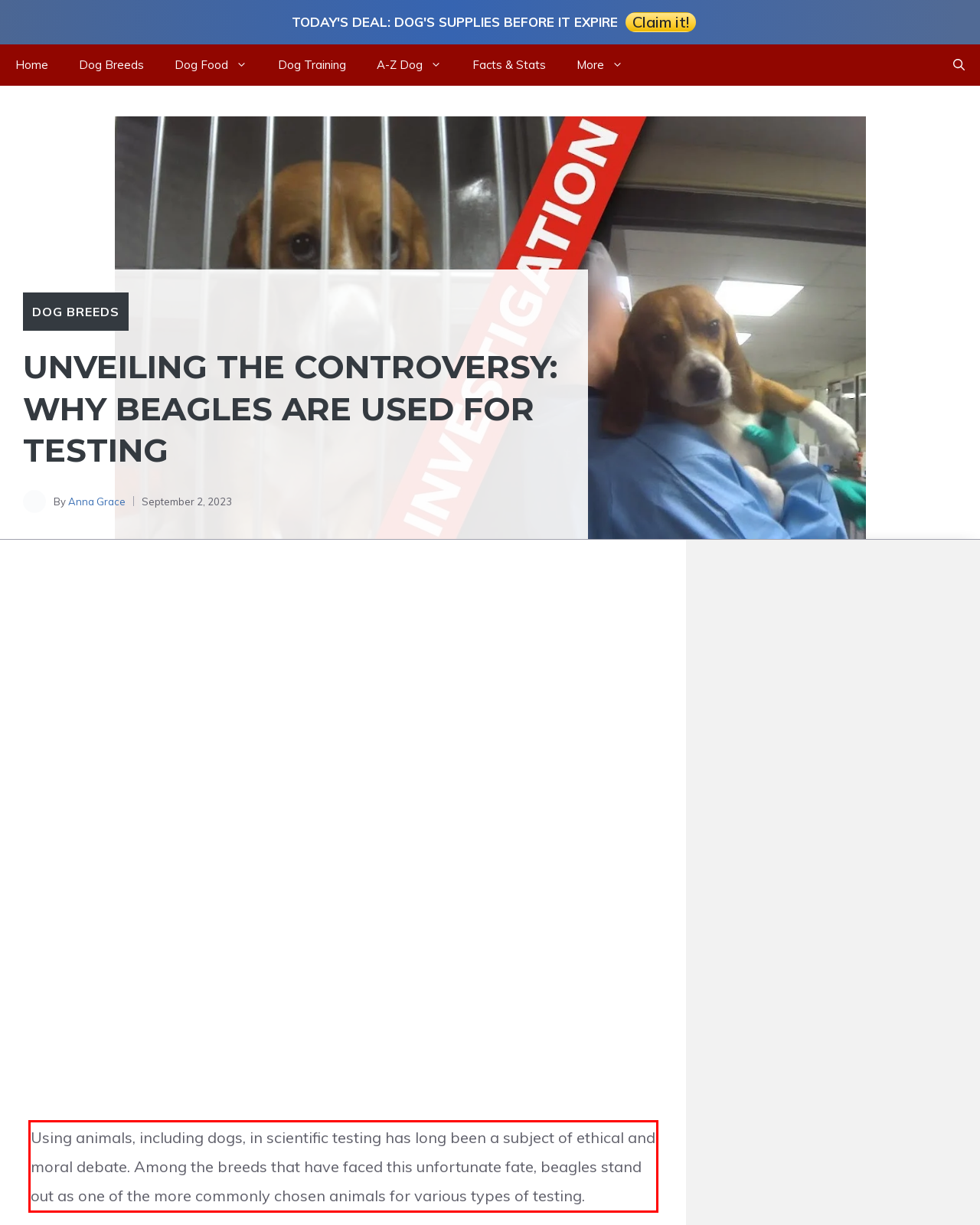Please perform OCR on the UI element surrounded by the red bounding box in the given webpage screenshot and extract its text content.

Using animals, including dogs, in scientific testing has long been a subject of ethical and moral debate. Among the breeds that have faced this unfortunate fate, beagles stand out as one of the more commonly chosen animals for various types of testing.